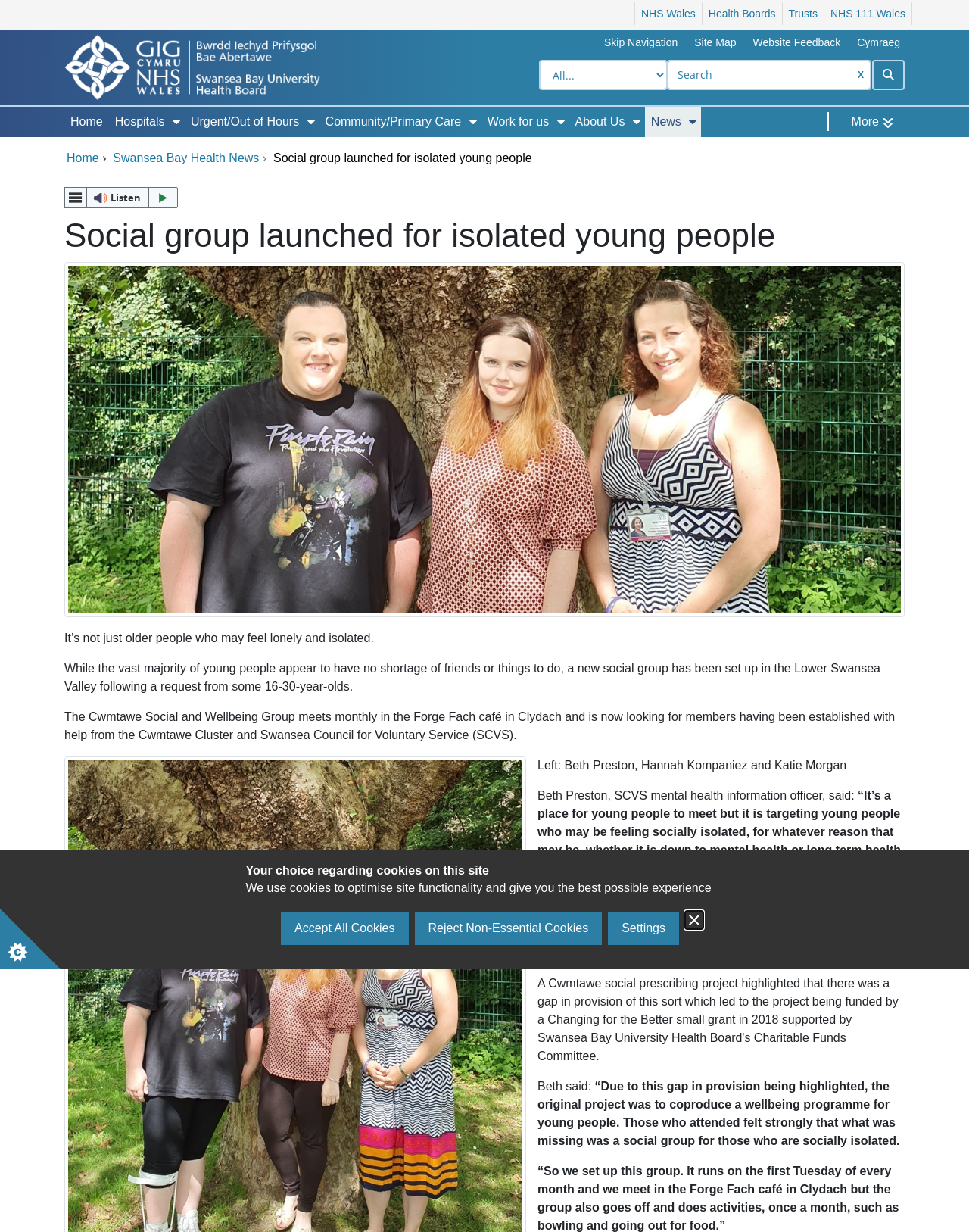Give a one-word or one-phrase response to the question:
What is the purpose of the Cwmtawe Social and Wellbeing Group?

For socially isolated young people